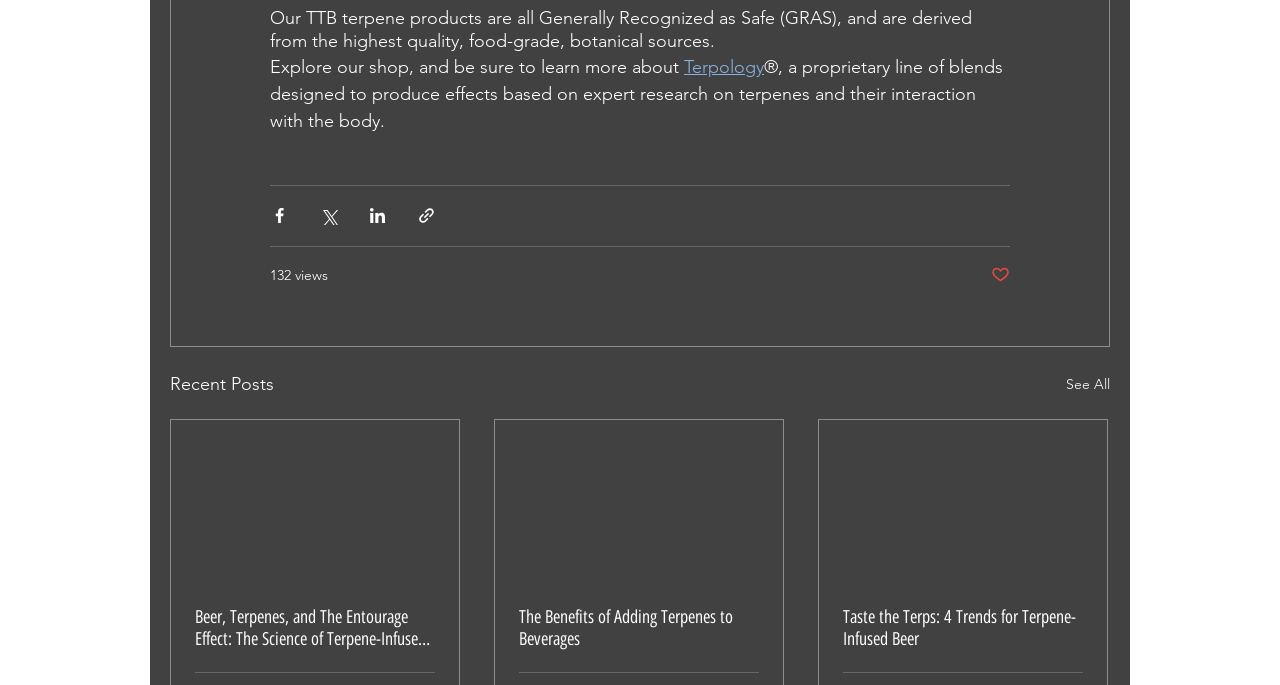Give a one-word or short phrase answer to the question: 
How many recent posts are displayed?

3